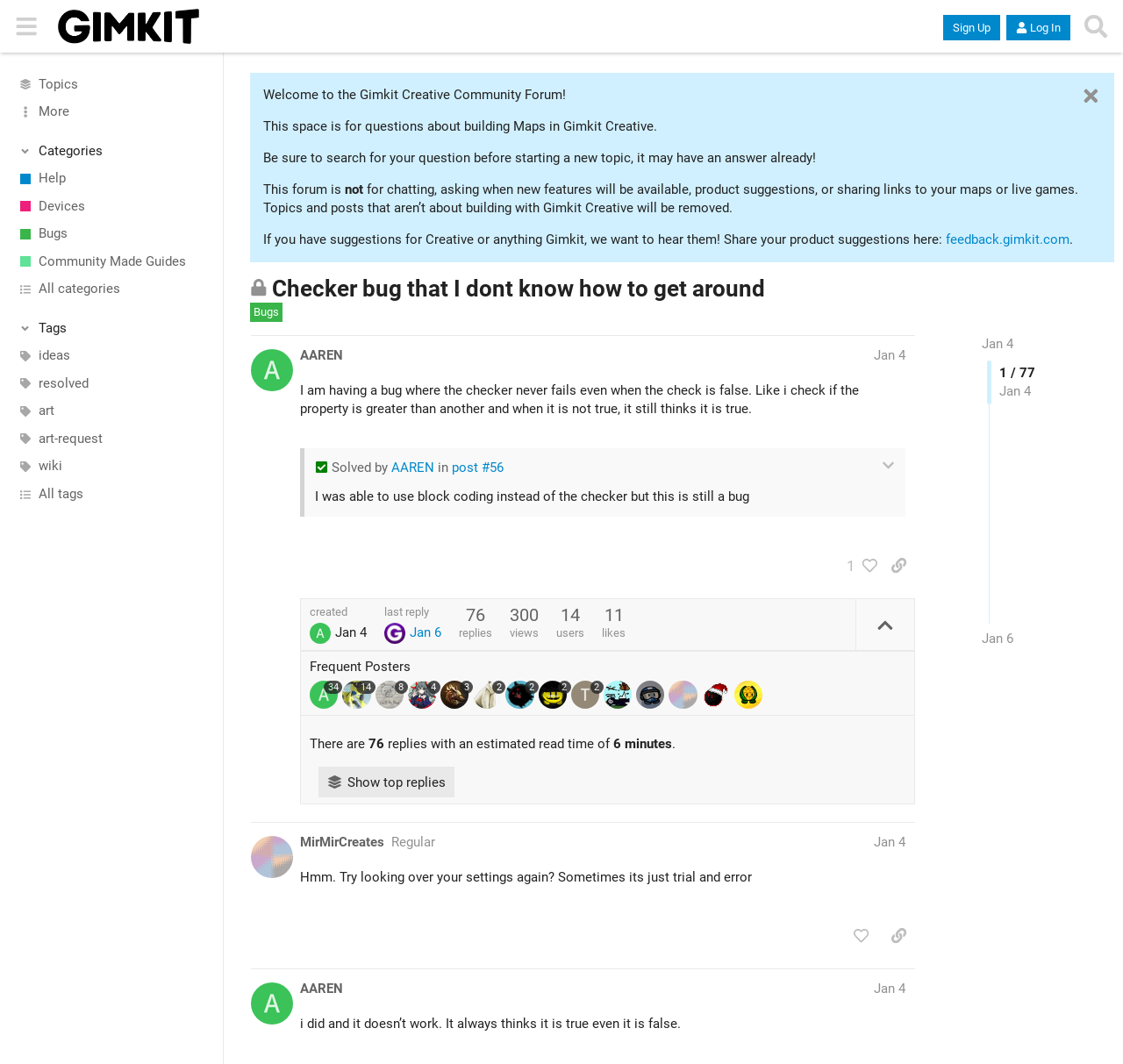Identify the bounding box coordinates for the element you need to click to achieve the following task: "Expand the post details". Provide the bounding box coordinates as four float numbers between 0 and 1, in the form [left, top, right, bottom].

[0.762, 0.563, 0.814, 0.611]